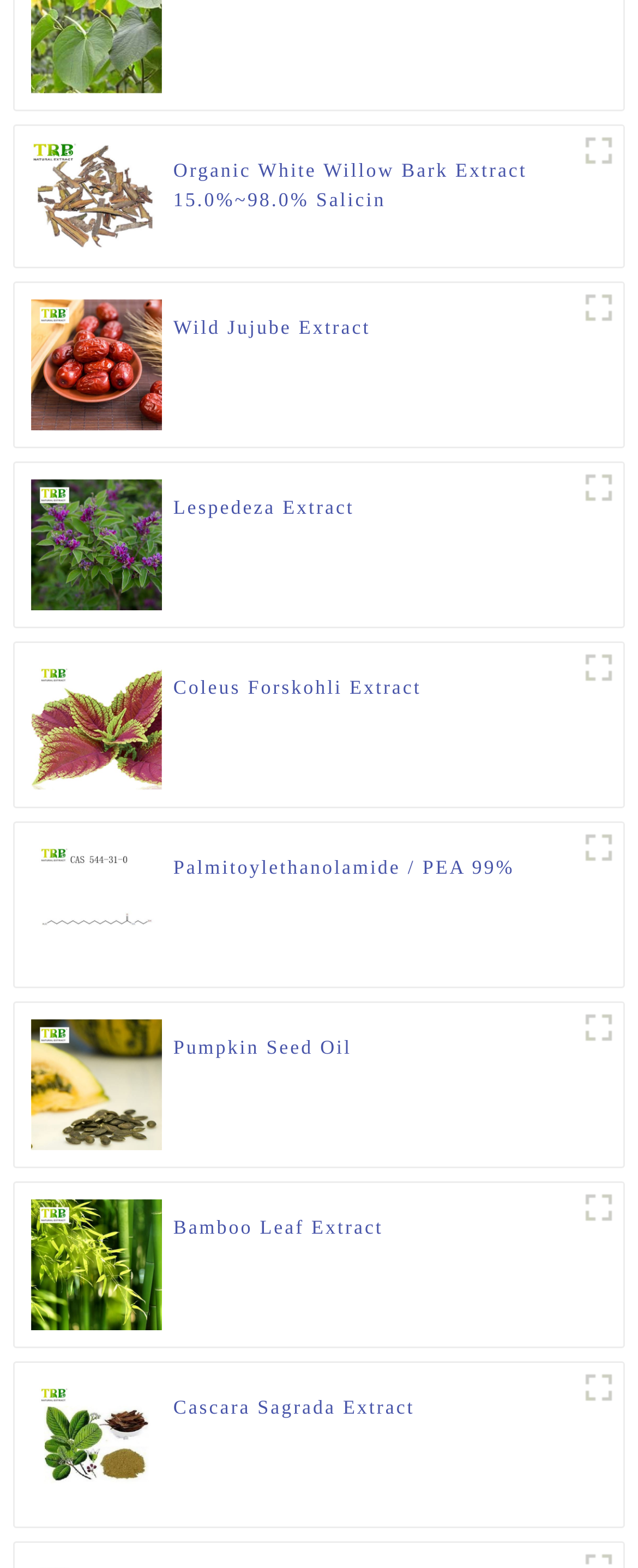Locate the bounding box coordinates of the element that should be clicked to fulfill the instruction: "See details of Organic White Willow Bark Extract".

[0.272, 0.099, 0.952, 0.136]